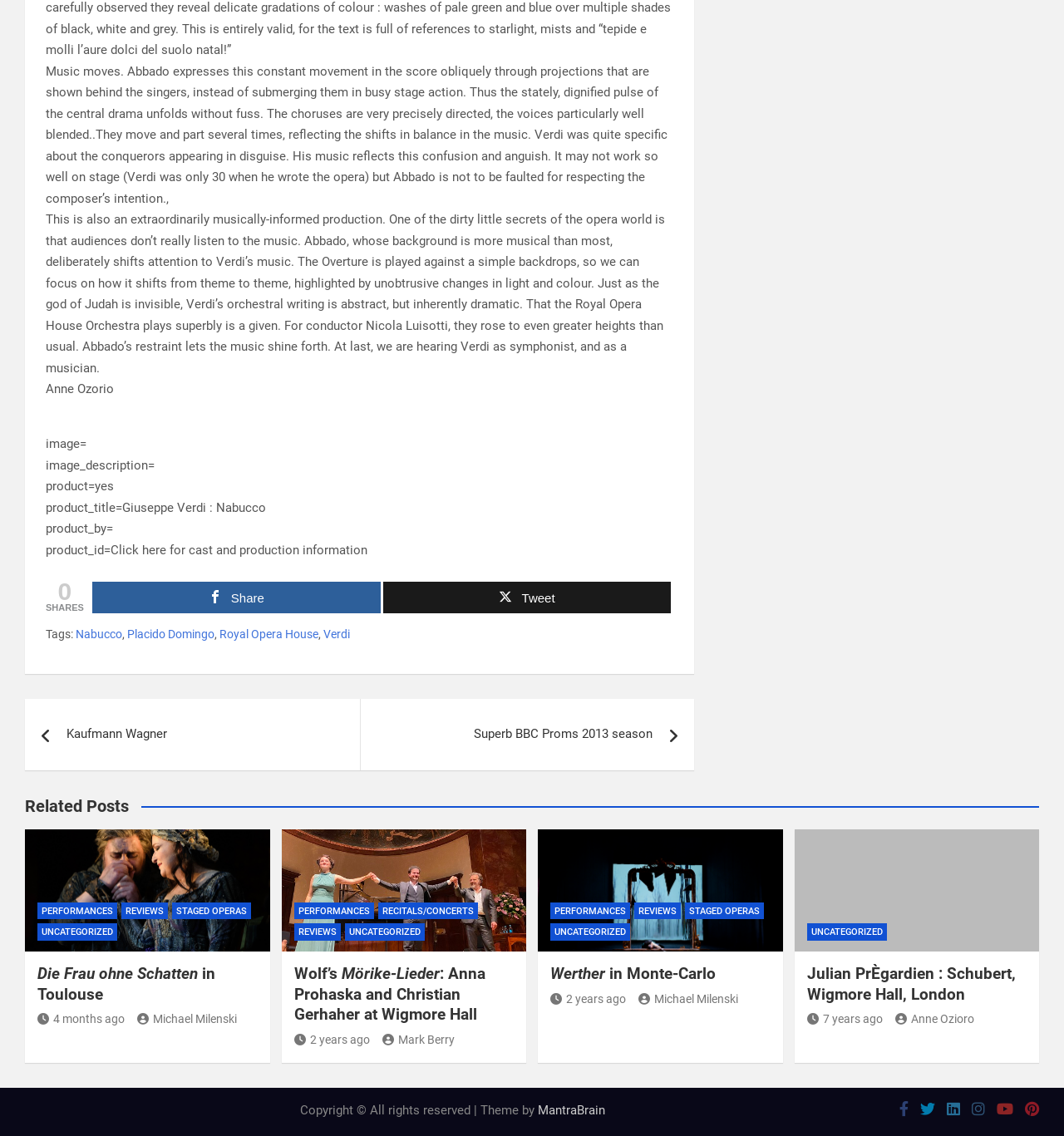What is the name of the conductor mentioned in the review?
Please provide a single word or phrase as the answer based on the screenshot.

Nicola Luisotti